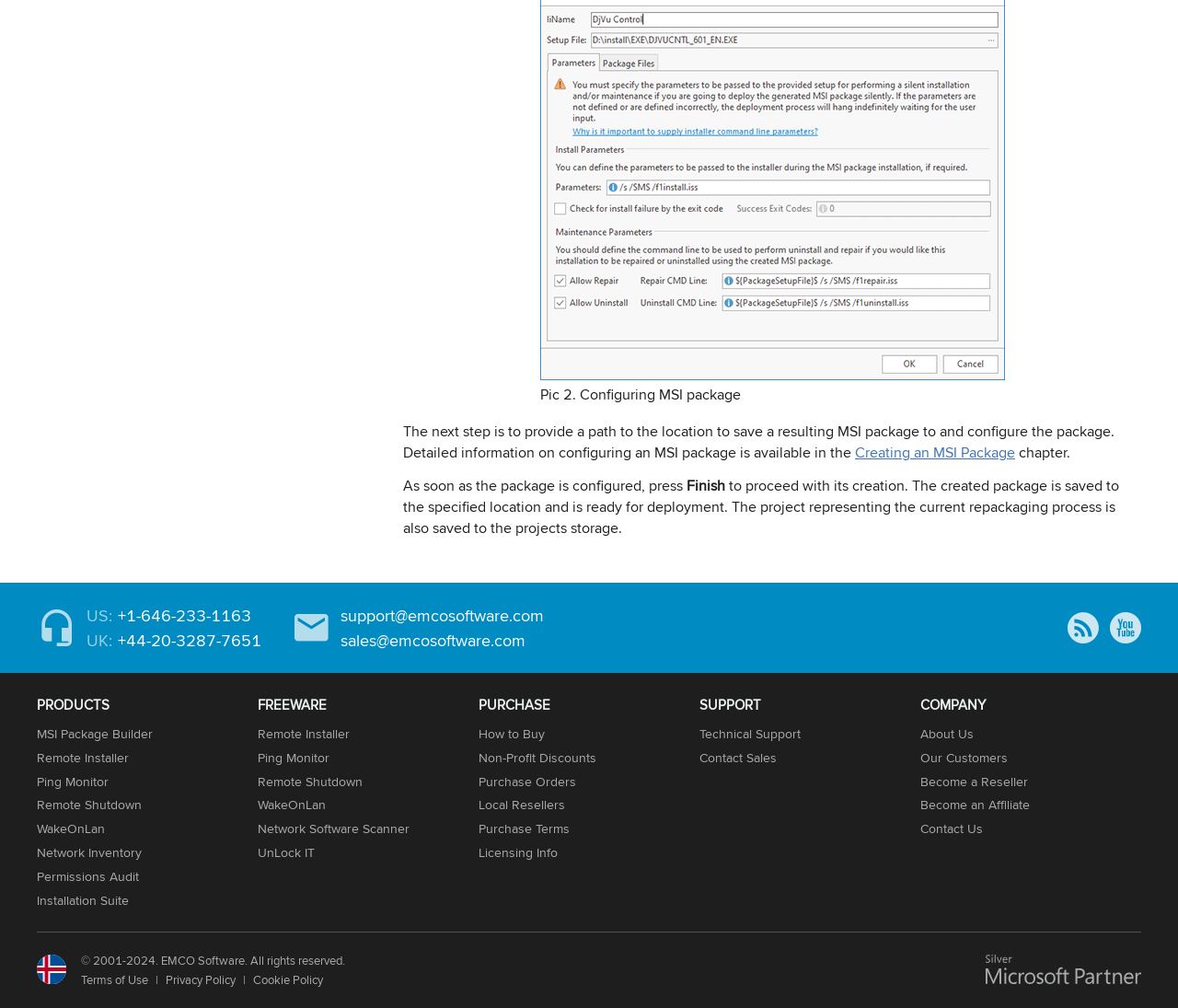Pinpoint the bounding box coordinates of the element you need to click to execute the following instruction: "Click on the 'Creating an MSI Package' link". The bounding box should be represented by four float numbers between 0 and 1, in the format [left, top, right, bottom].

[0.726, 0.438, 0.862, 0.459]